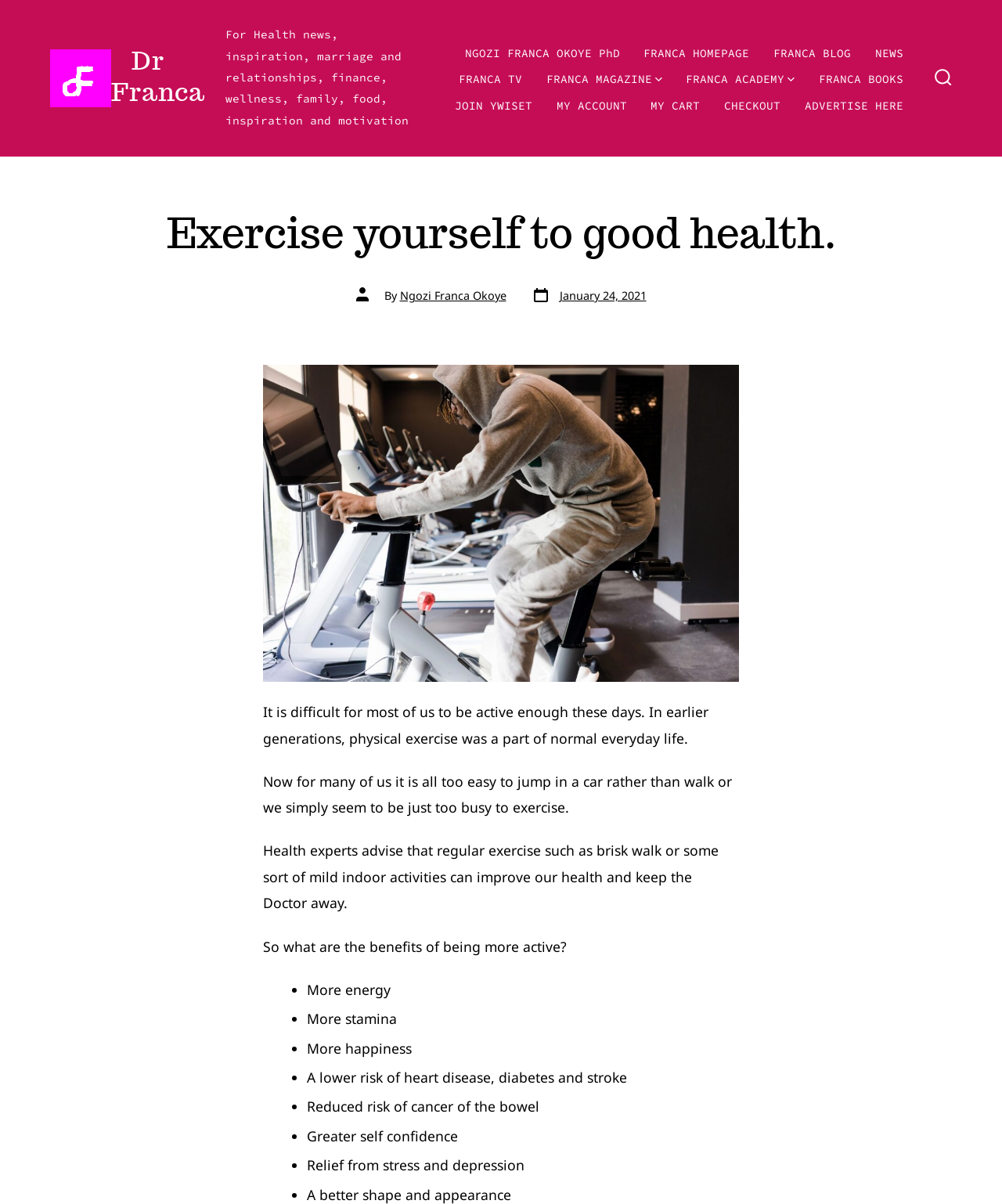Please answer the following question using a single word or phrase: 
How many links are there in the navigation menu?

7